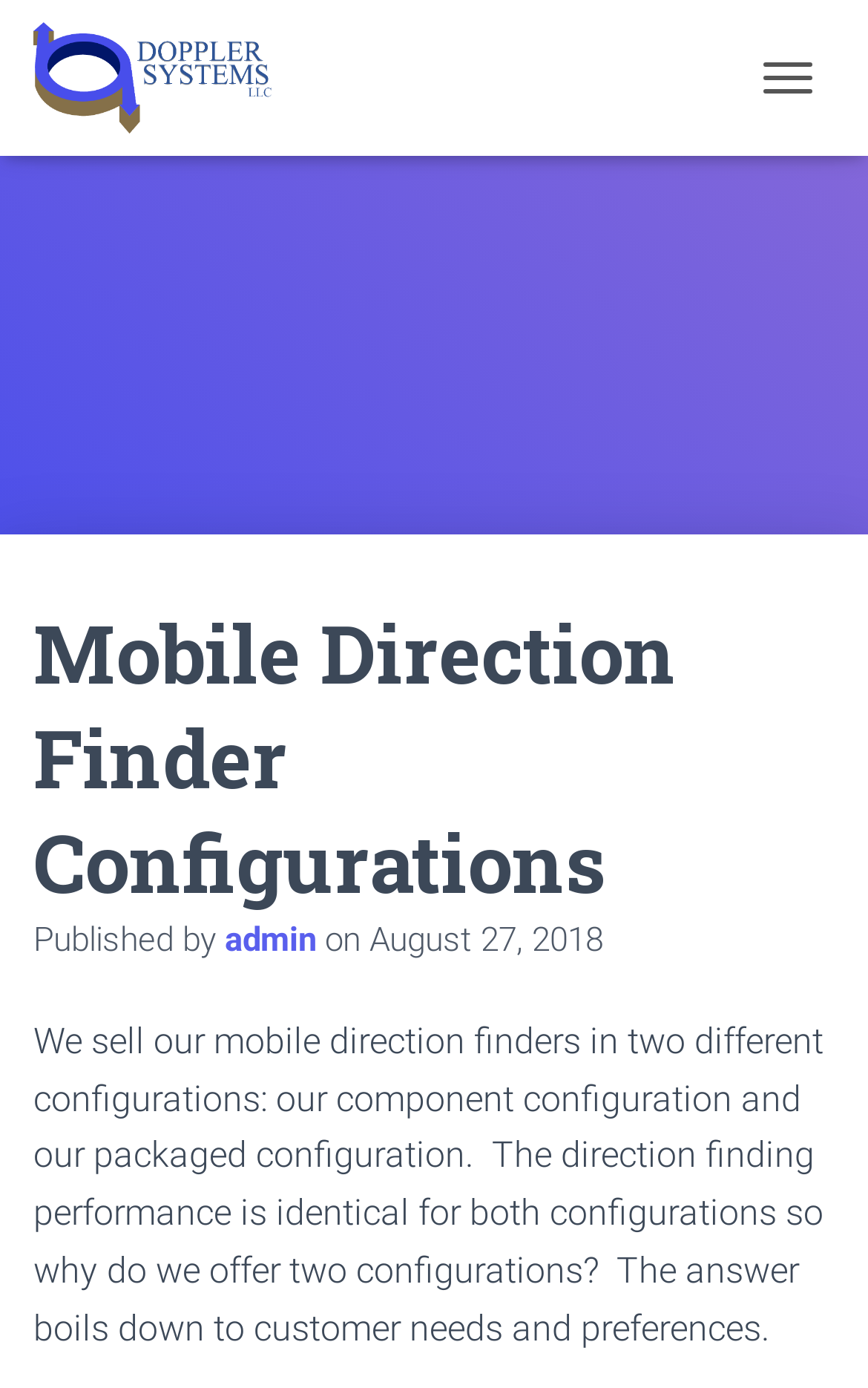What is the company name? Refer to the image and provide a one-word or short phrase answer.

Doppler Systems, LLC